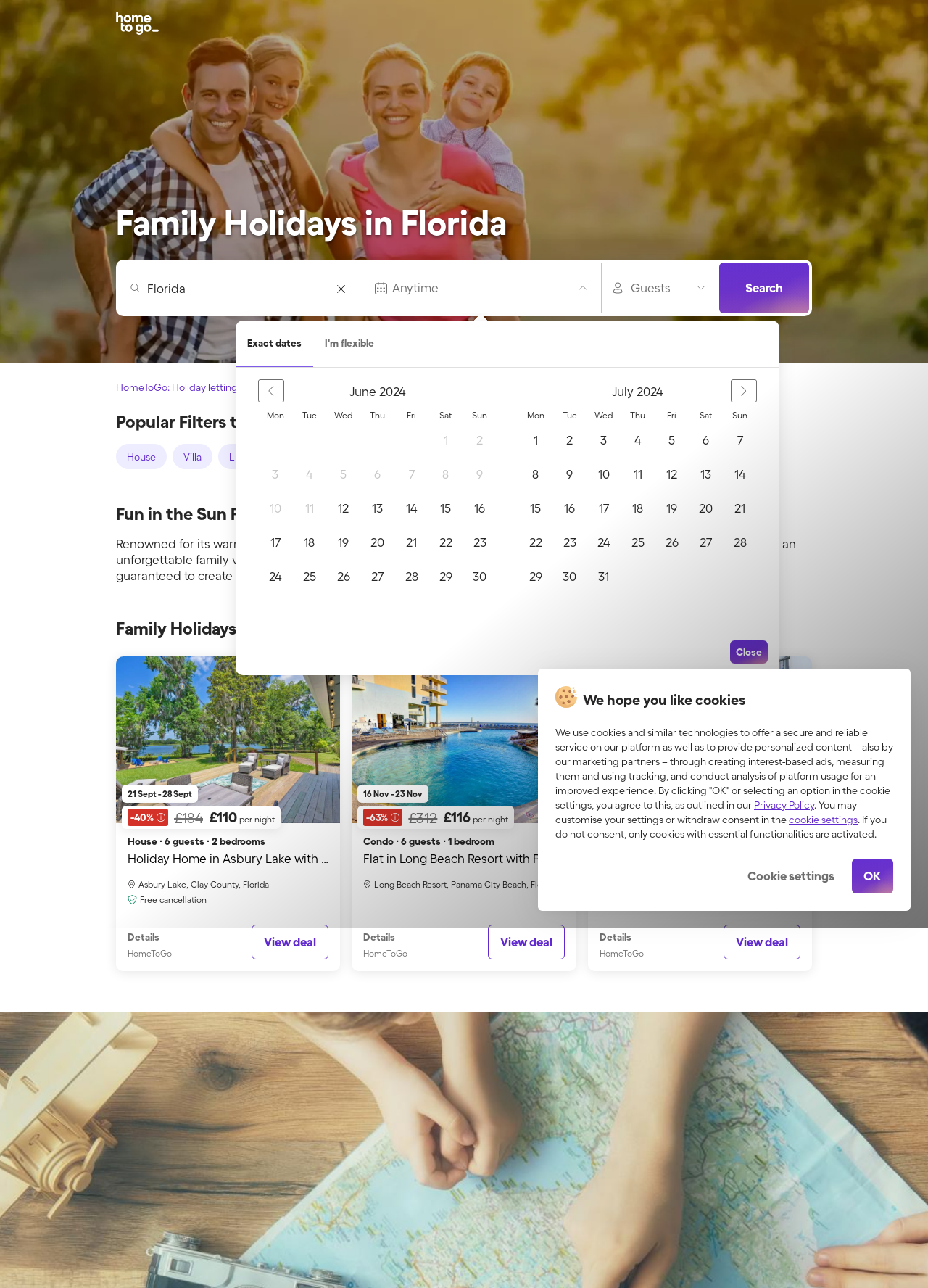From the given element description: "HomeToGo: Holiday lettings & cottages", find the bounding box for the UI element. Provide the coordinates as four float numbers between 0 and 1, in the order [left, top, right, bottom].

[0.125, 0.296, 0.32, 0.305]